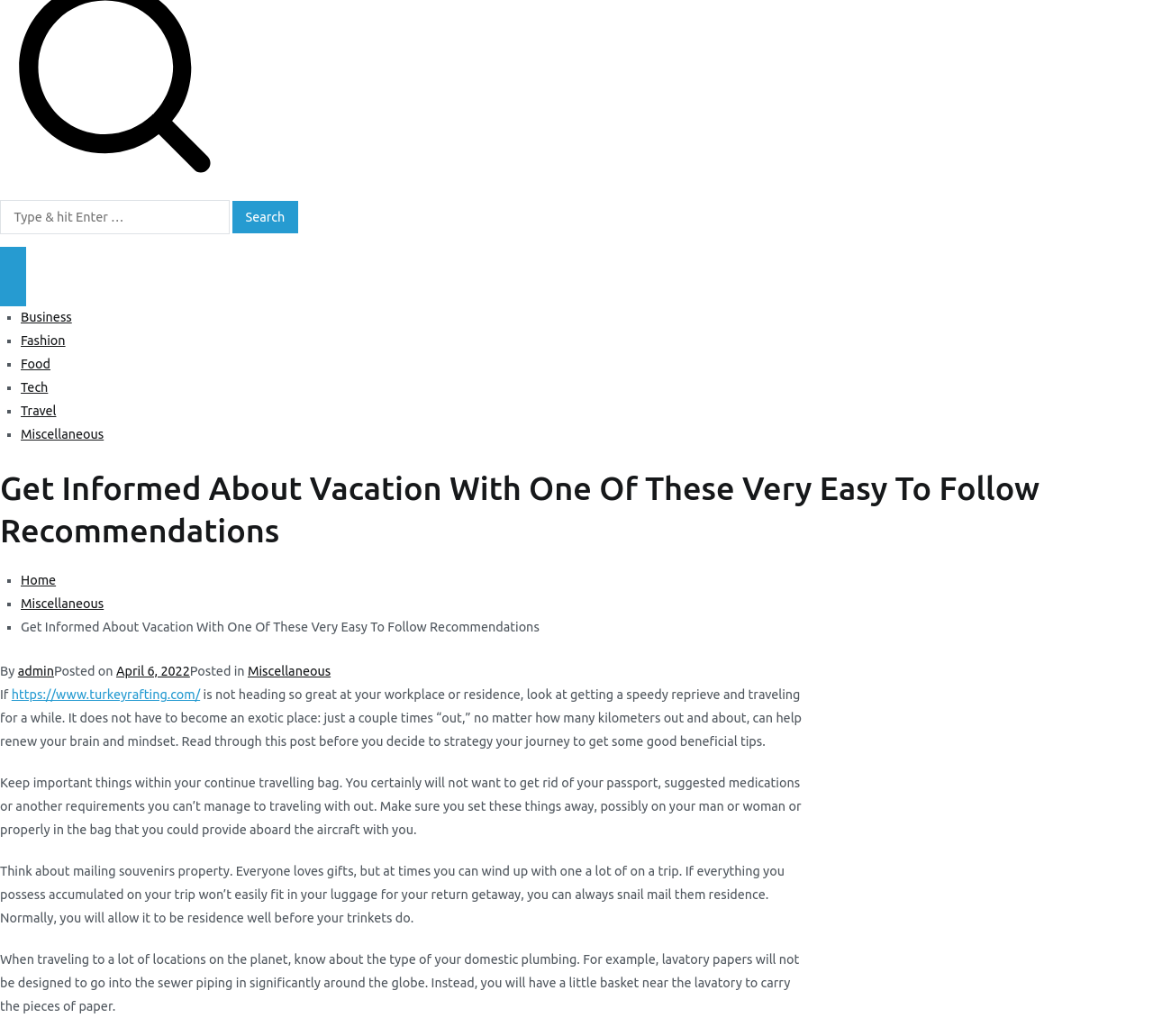What is the date of the article?
Relying on the image, give a concise answer in one word or a brief phrase.

April 6, 2022